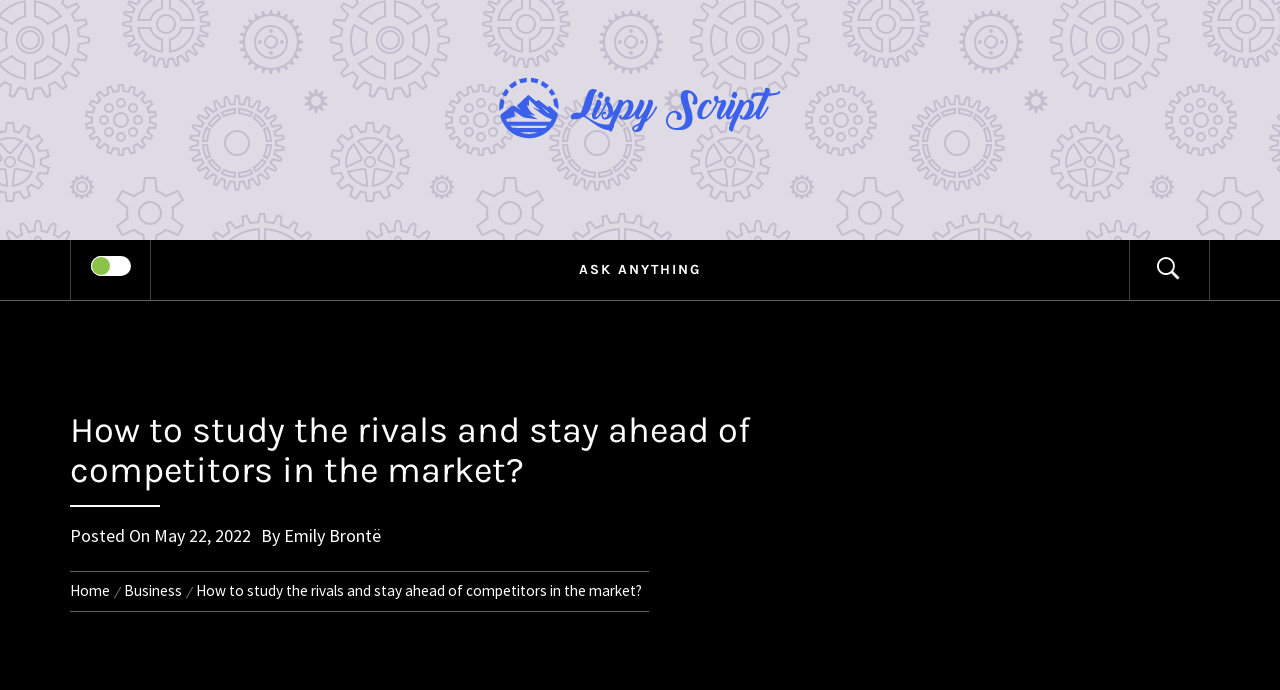Using the elements shown in the image, answer the question comprehensively: What is the category of the article?

The category of the article can be inferred from the breadcrumbs navigation at the bottom of the webpage, where it is written as 'Home > Business > How to study the rivals and stay ahead of competitors in the market?'.